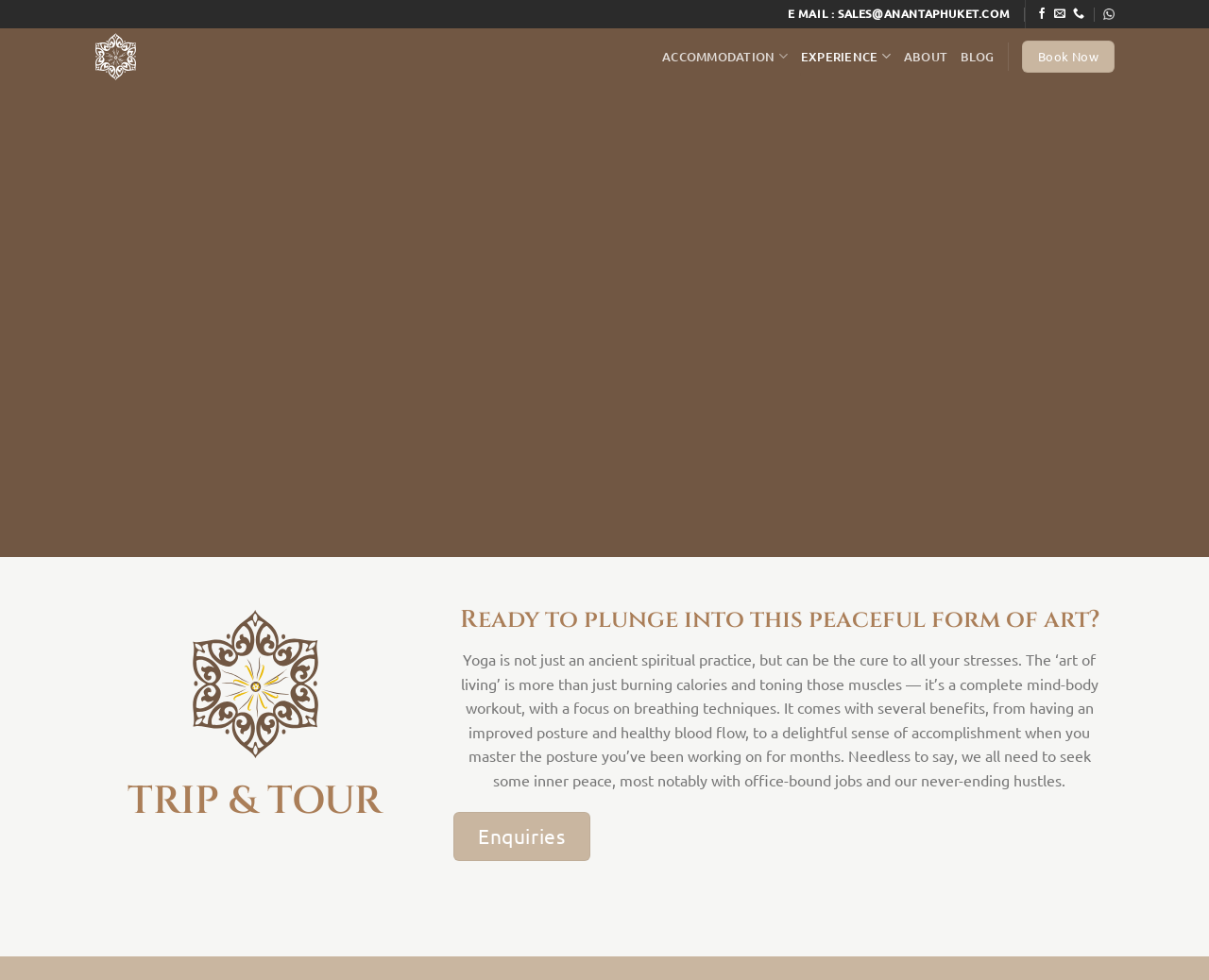Please specify the coordinates of the bounding box for the element that should be clicked to carry out this instruction: "Explore Accommodation". The coordinates must be four float numbers between 0 and 1, formatted as [left, top, right, bottom].

[0.548, 0.039, 0.651, 0.077]